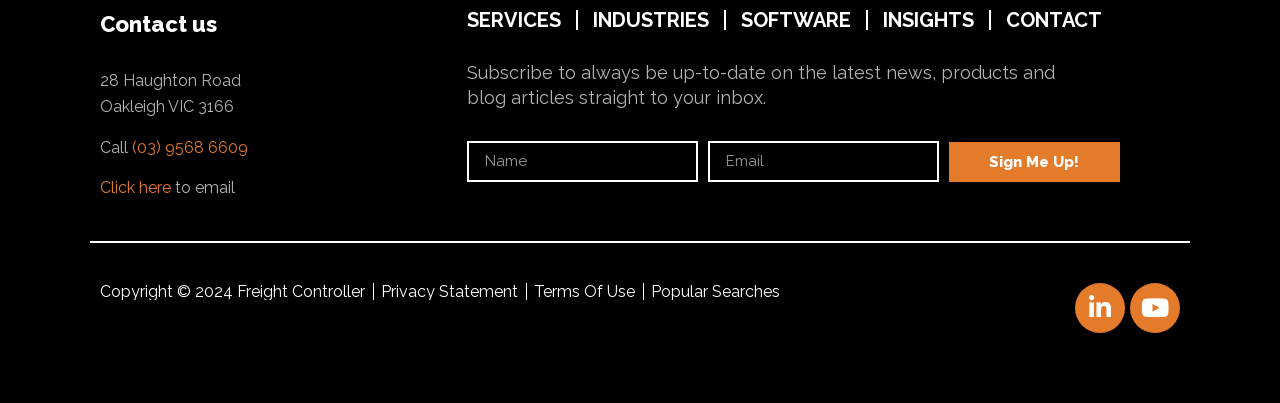Reply to the question with a brief word or phrase: How can I contact Freight Controller by phone?

(03) 9568 6609